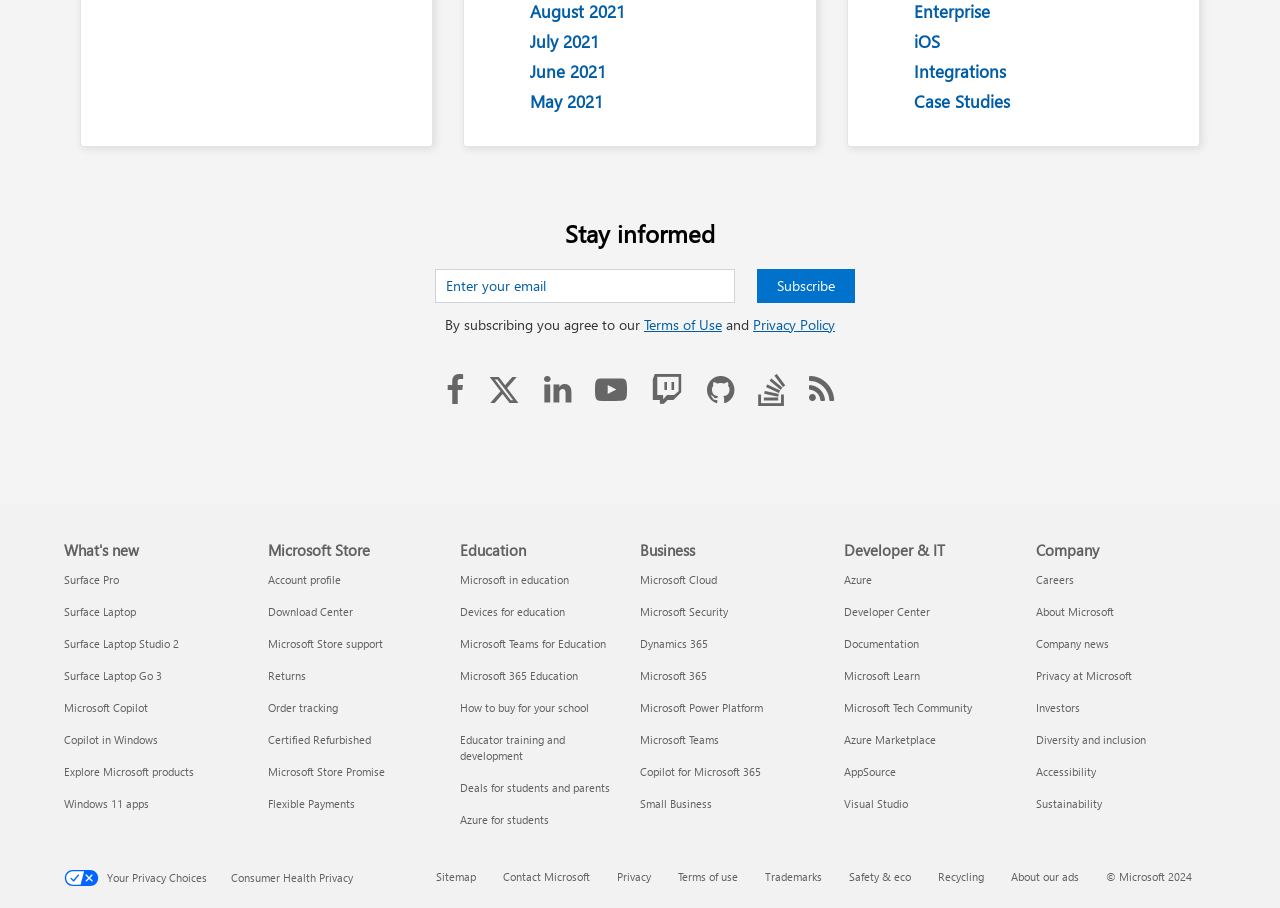Please provide a comprehensive answer to the question below using the information from the image: What is the category of the links under 'Microsoft Store'?

The links under the 'Microsoft Store' heading are related to support and services for the Microsoft Store, including account profile, download center, and returns, suggesting that they are resources for customers.